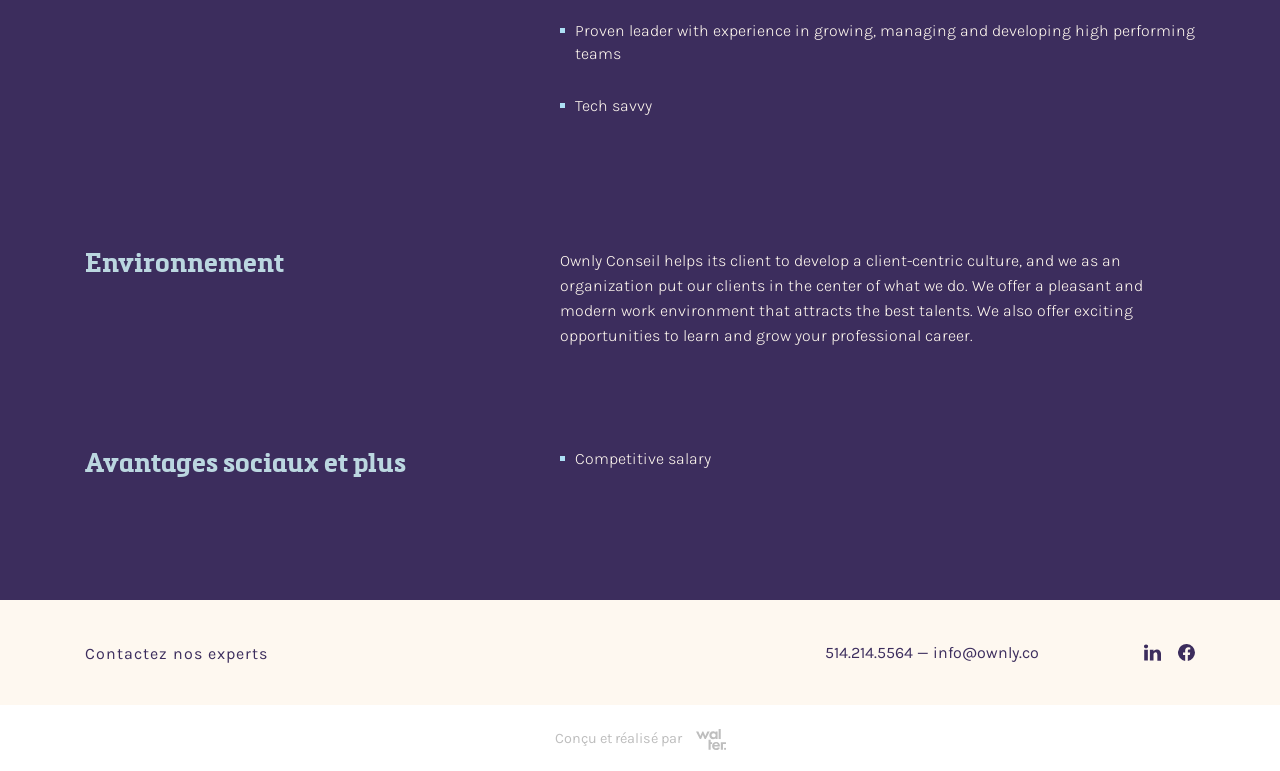How can one contact the company's experts?
Could you answer the question in a detailed manner, providing as much information as possible?

The link element with the text 'Contactez nos experts' suggests that one can contact the company's experts by clicking on this link.